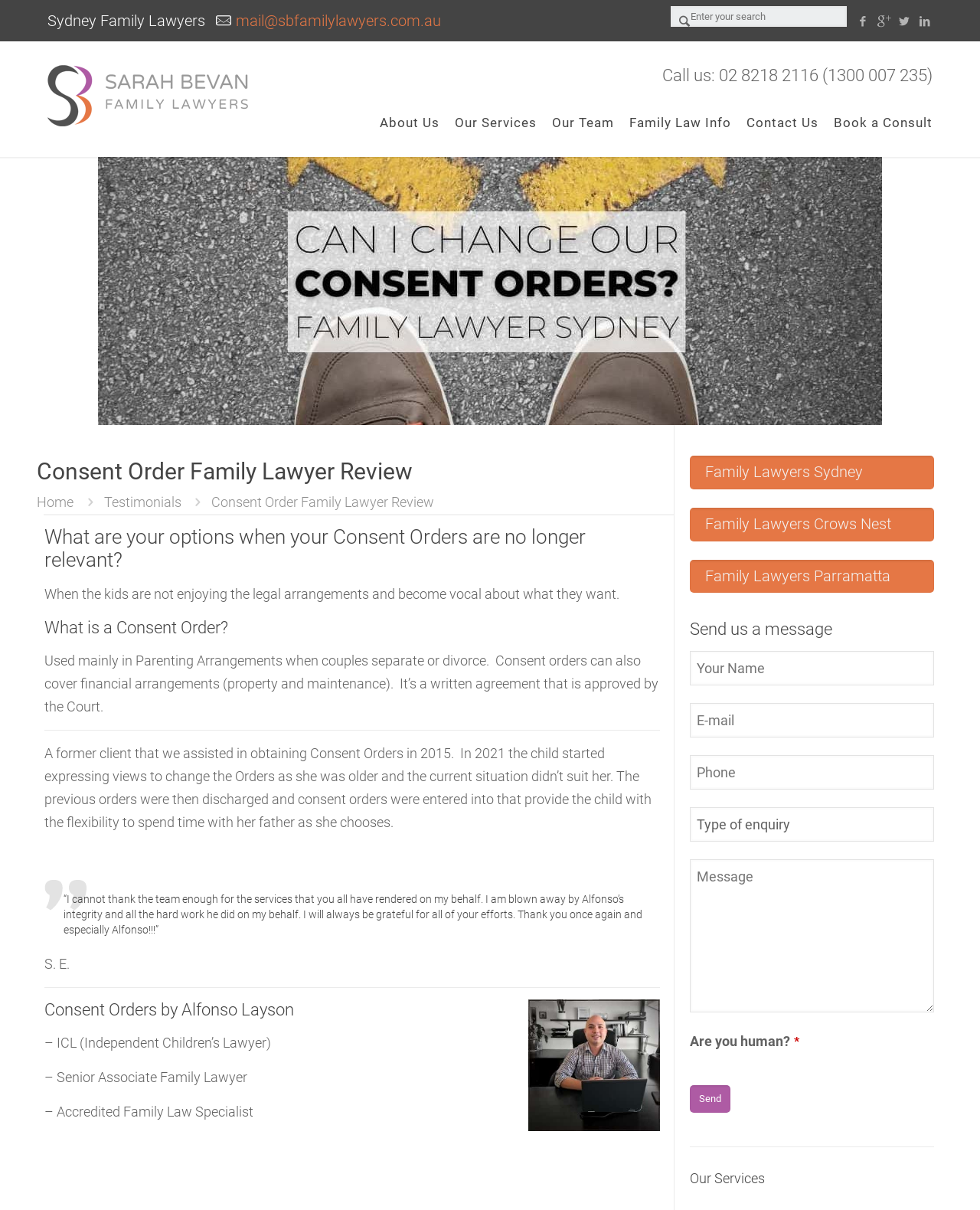What is the phone number to call?
Based on the content of the image, thoroughly explain and answer the question.

The phone number can be found in the top-right corner of the webpage, where it says 'Call us: 02 8218 2116 (1300 007 235)'.